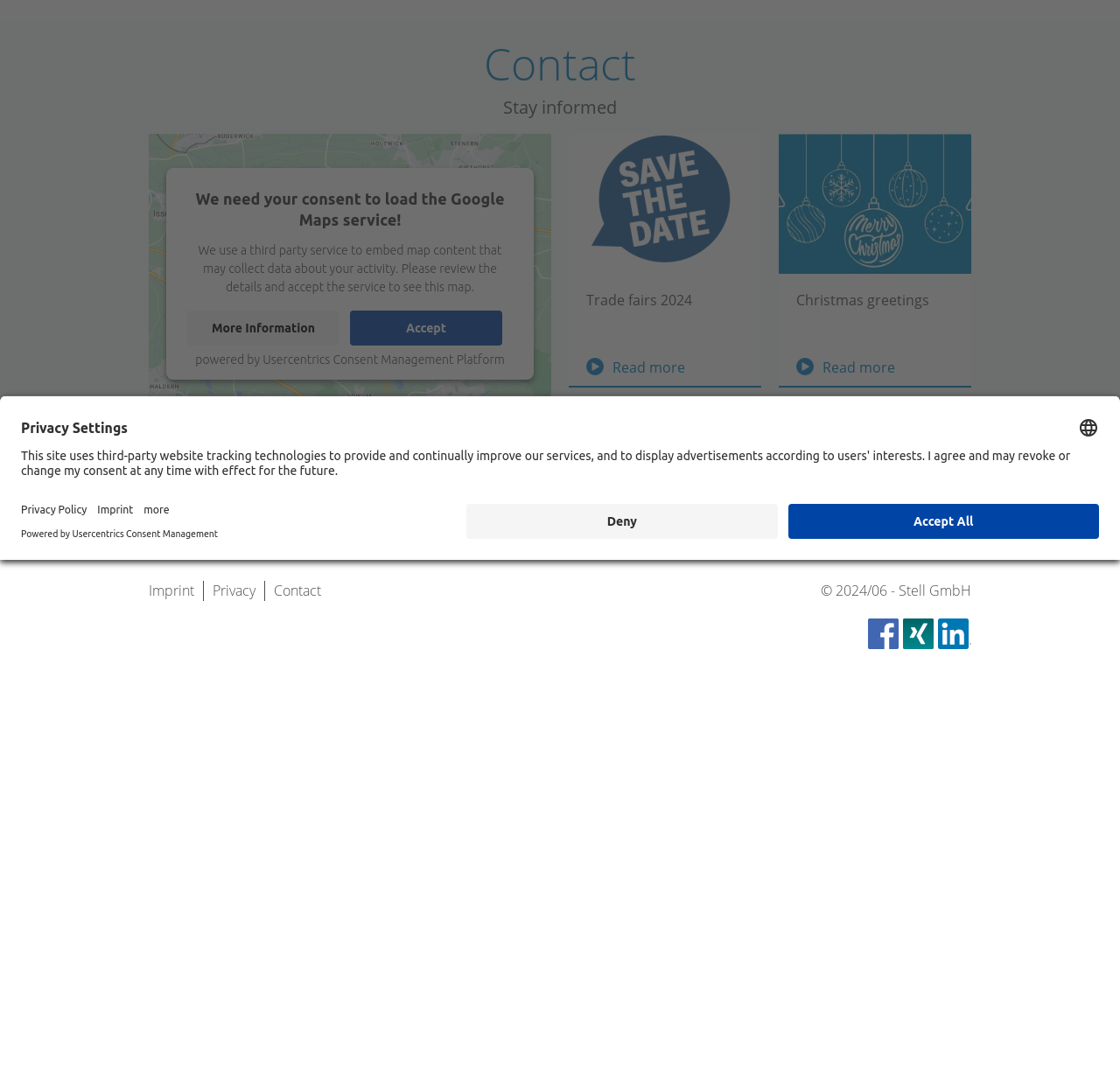Give the bounding box coordinates for the element described by: "Imprint".

[0.133, 0.533, 0.173, 0.551]